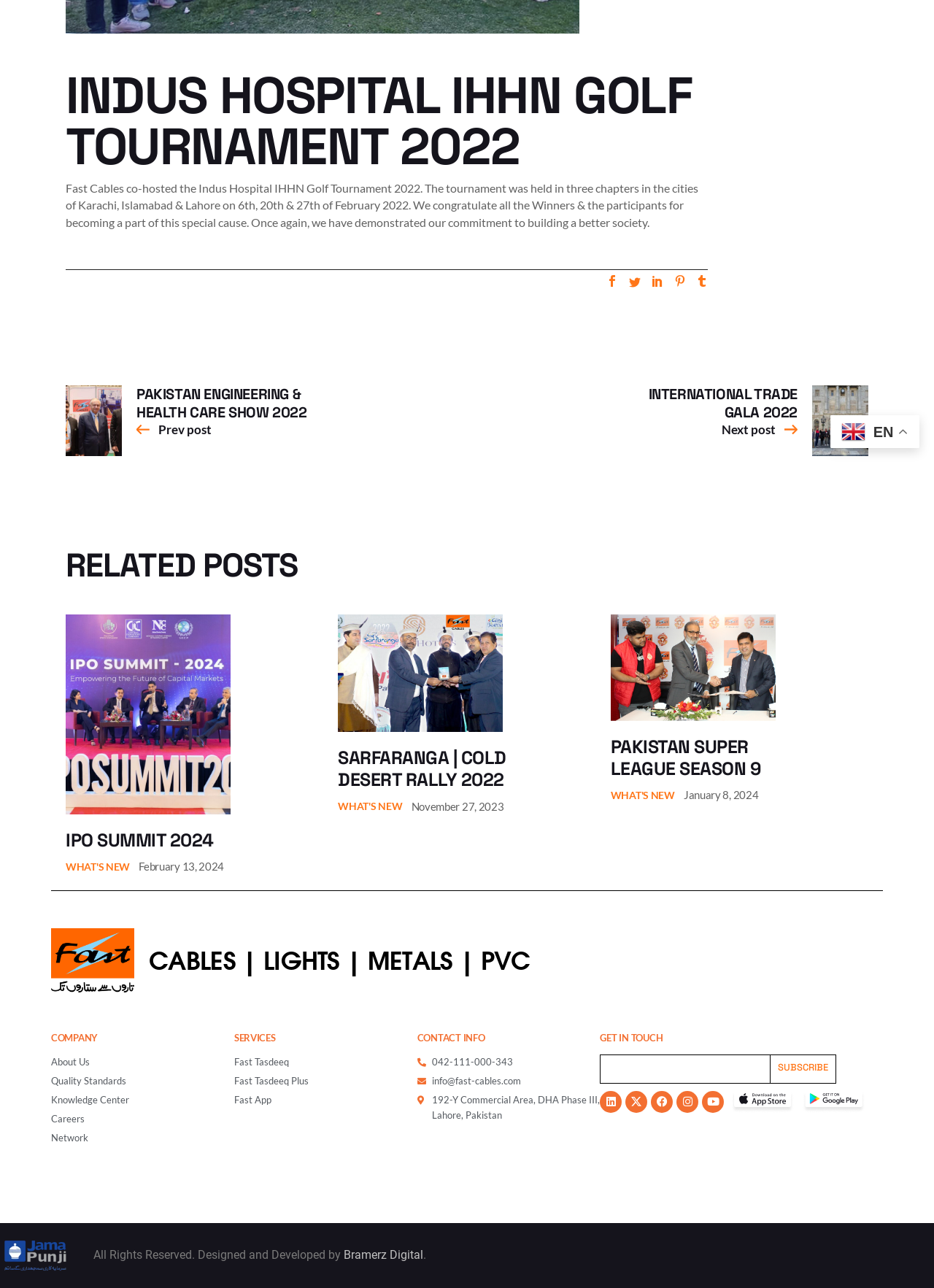Identify the bounding box for the UI element described as: "Careers". The coordinates should be four float numbers between 0 and 1, i.e., [left, top, right, bottom].

[0.055, 0.863, 0.251, 0.875]